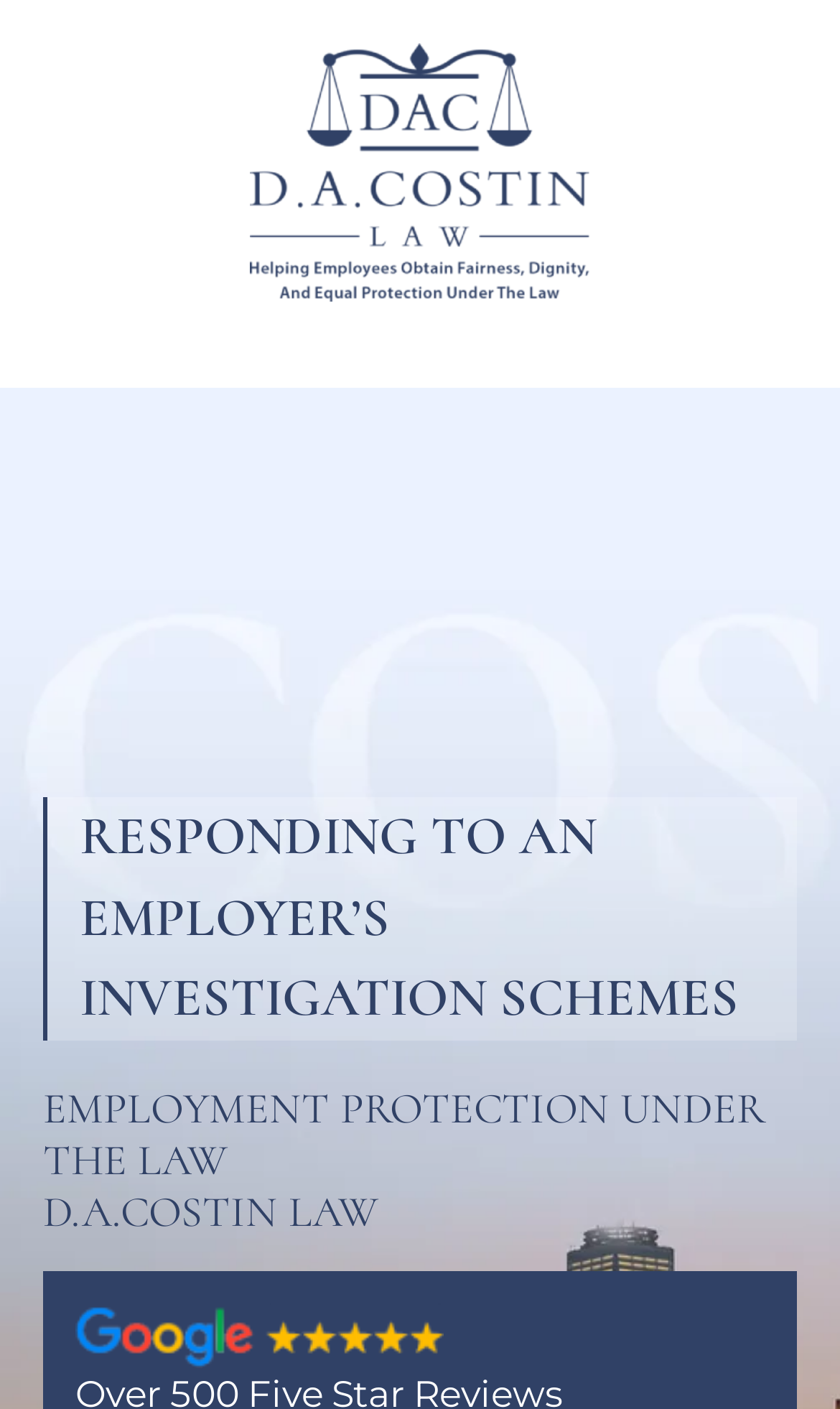What is the purpose of the button?
Based on the image content, provide your answer in one word or a short phrase.

Open toolbar Accessibility Tools